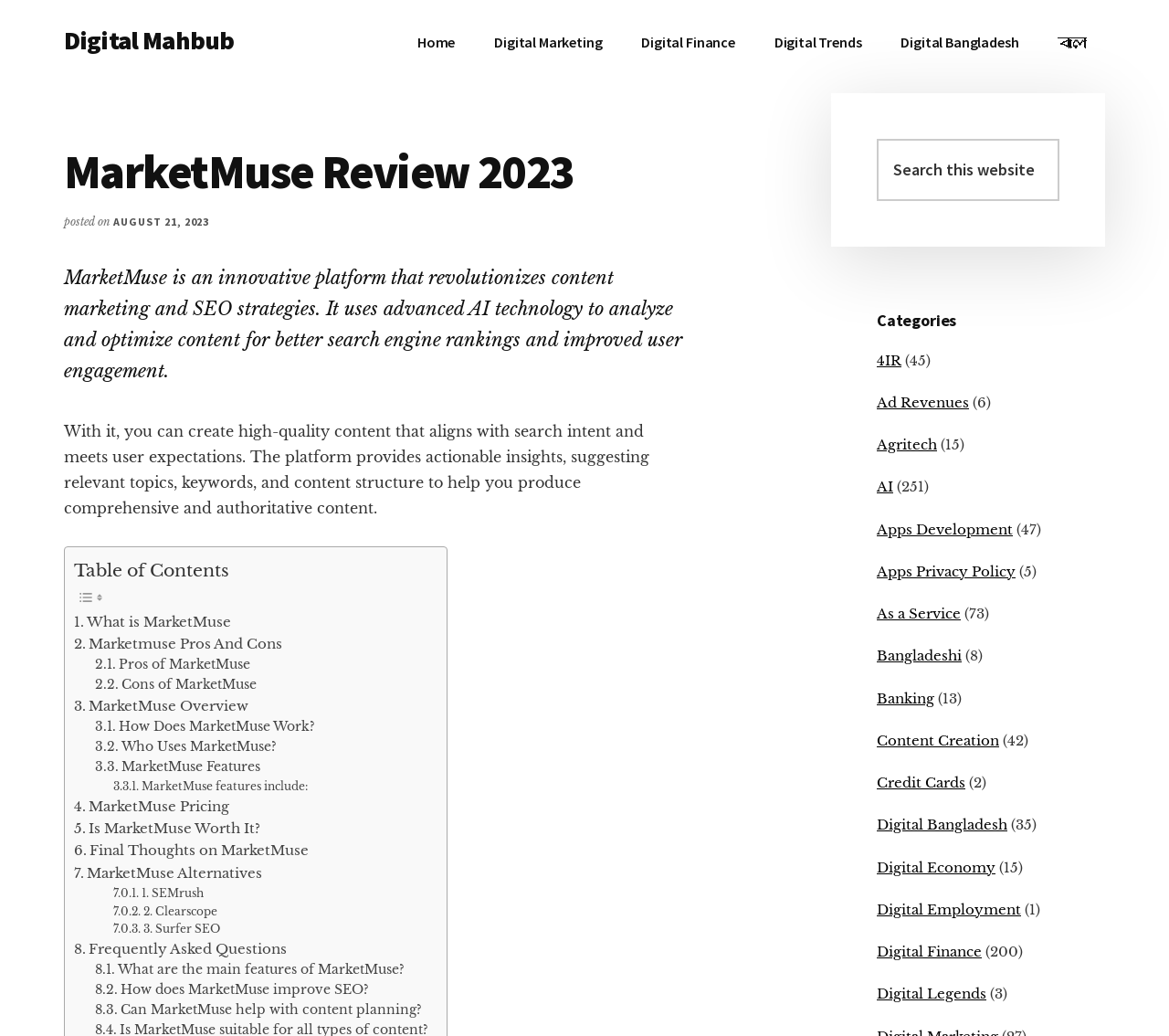Please answer the following query using a single word or phrase: 
What is the purpose of the search box?

Search this website